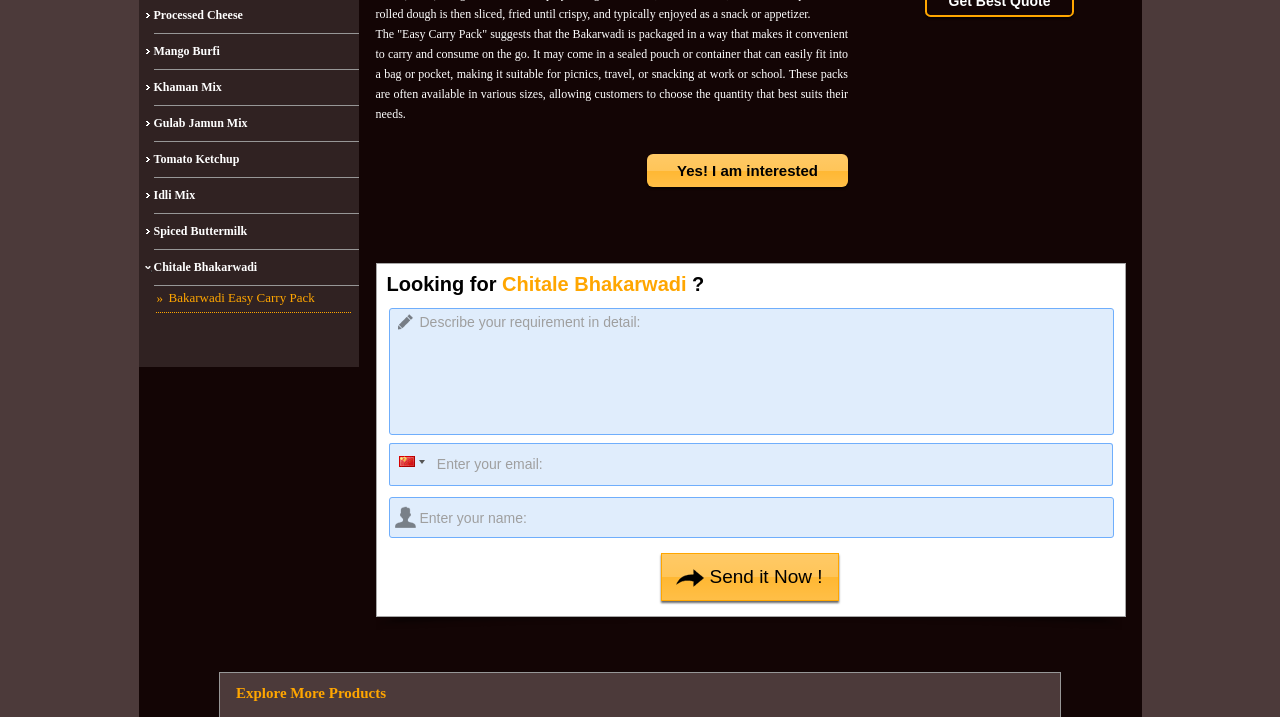Find the bounding box coordinates for the HTML element described in this sentence: "Spiced Buttermilk". Provide the coordinates as four float numbers between 0 and 1, in the format [left, top, right, bottom].

[0.12, 0.298, 0.28, 0.349]